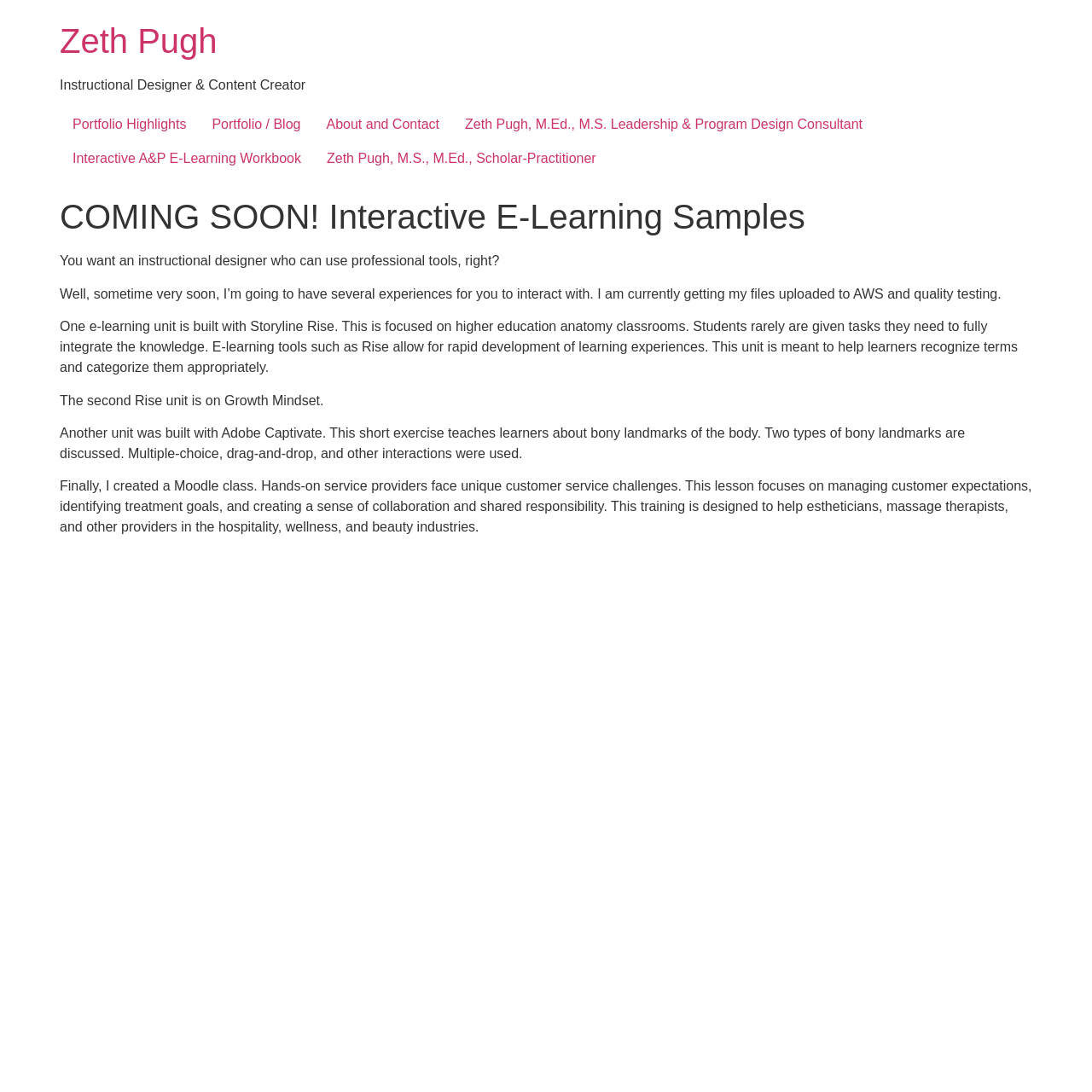Ascertain the bounding box coordinates for the UI element detailed here: "Zeth Pugh, M.S., M.Ed., Scholar-Practitioner". The coordinates should be provided as [left, top, right, bottom] with each value being a float between 0 and 1.

[0.288, 0.13, 0.558, 0.161]